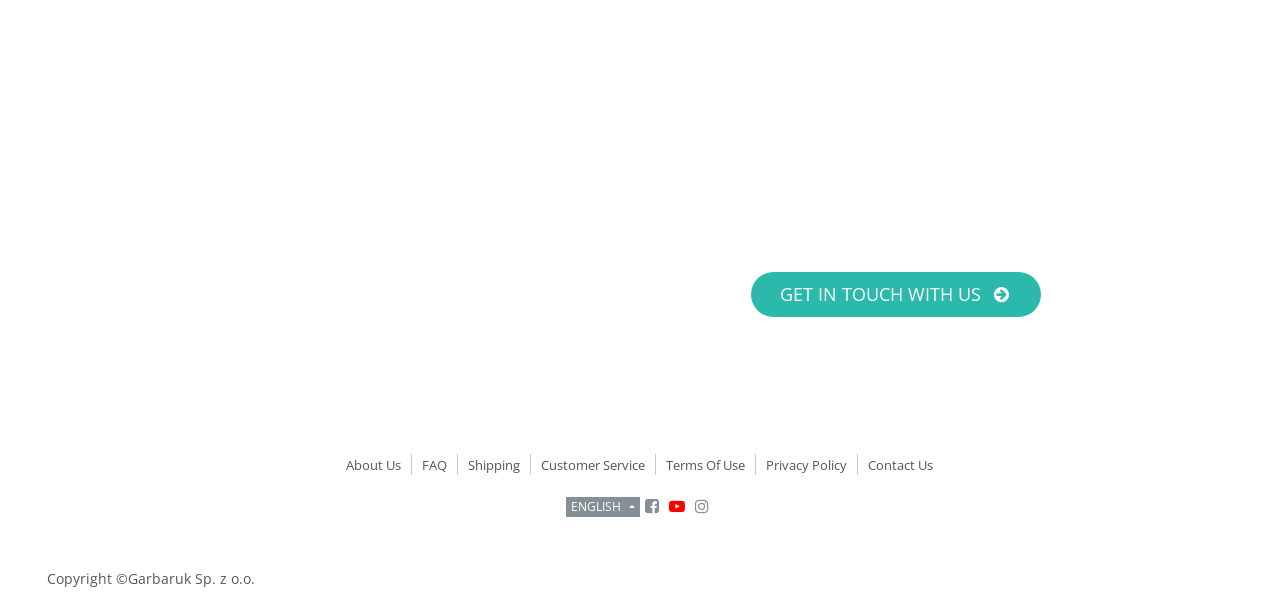Point out the bounding box coordinates of the section to click in order to follow this instruction: "Select 'ENGLISH' language".

[0.443, 0.807, 0.5, 0.84]